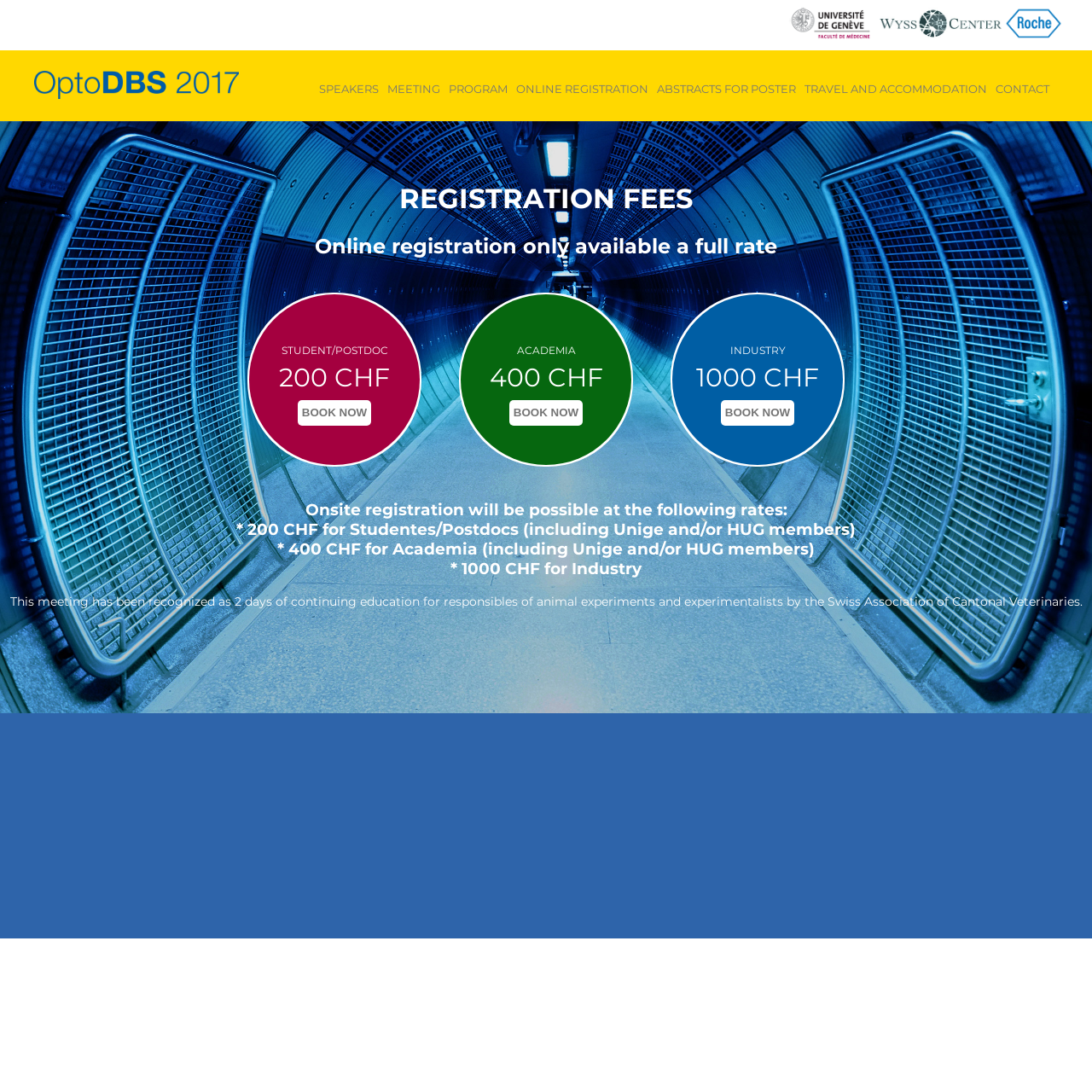Please provide a detailed answer to the question below by examining the image:
What is the registration fee for Student/Postdoc?

Based on the webpage, the registration fee for Student/Postdoc is 200 CHF, as indicated in the 'REGISTRATION FEES' section.